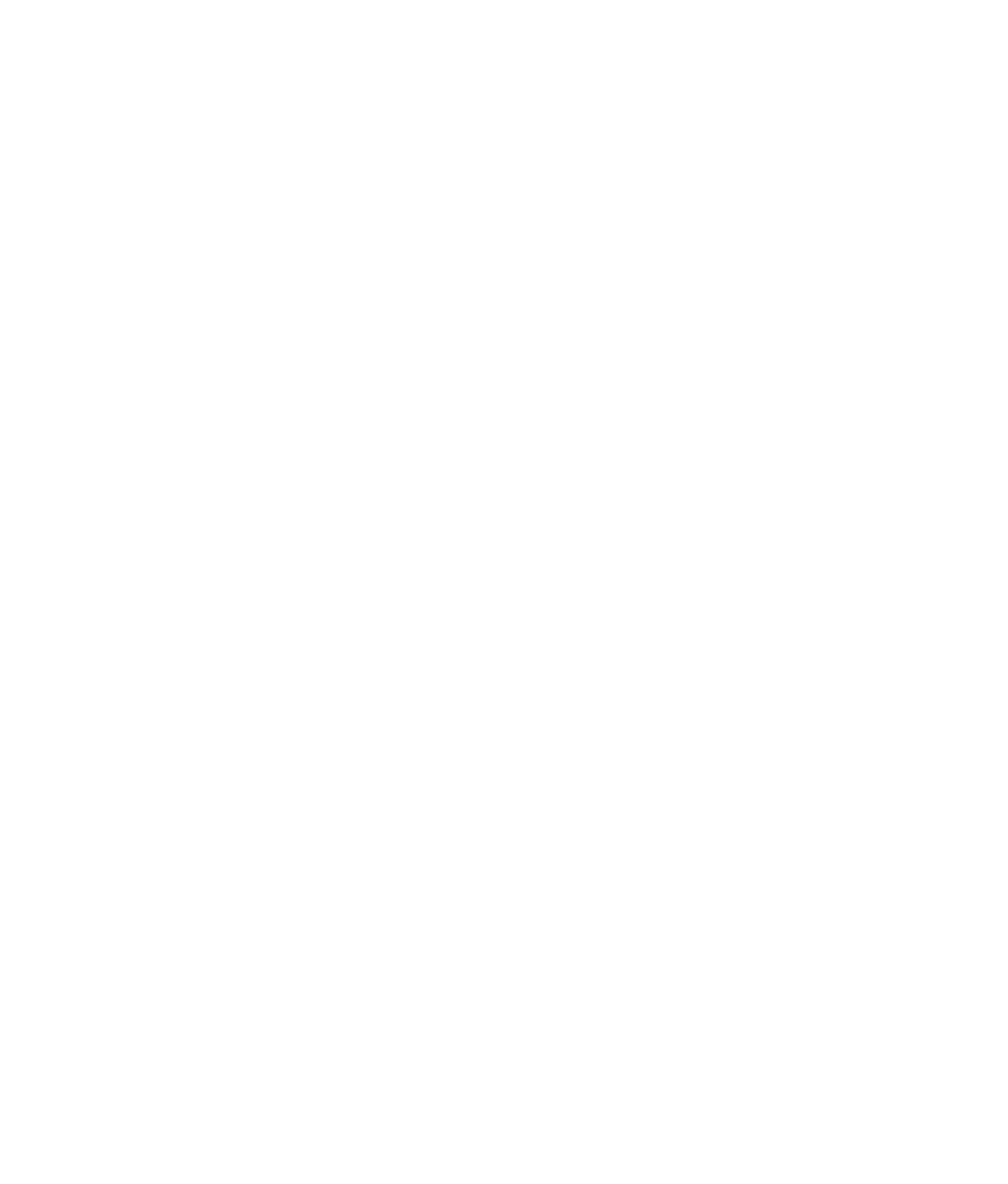Please determine the bounding box of the UI element that matches this description: Our Fleet. The coordinates should be given as (top-left x, top-left y, bottom-right x, bottom-right y), with all values between 0 and 1.

[0.273, 0.799, 0.337, 0.825]